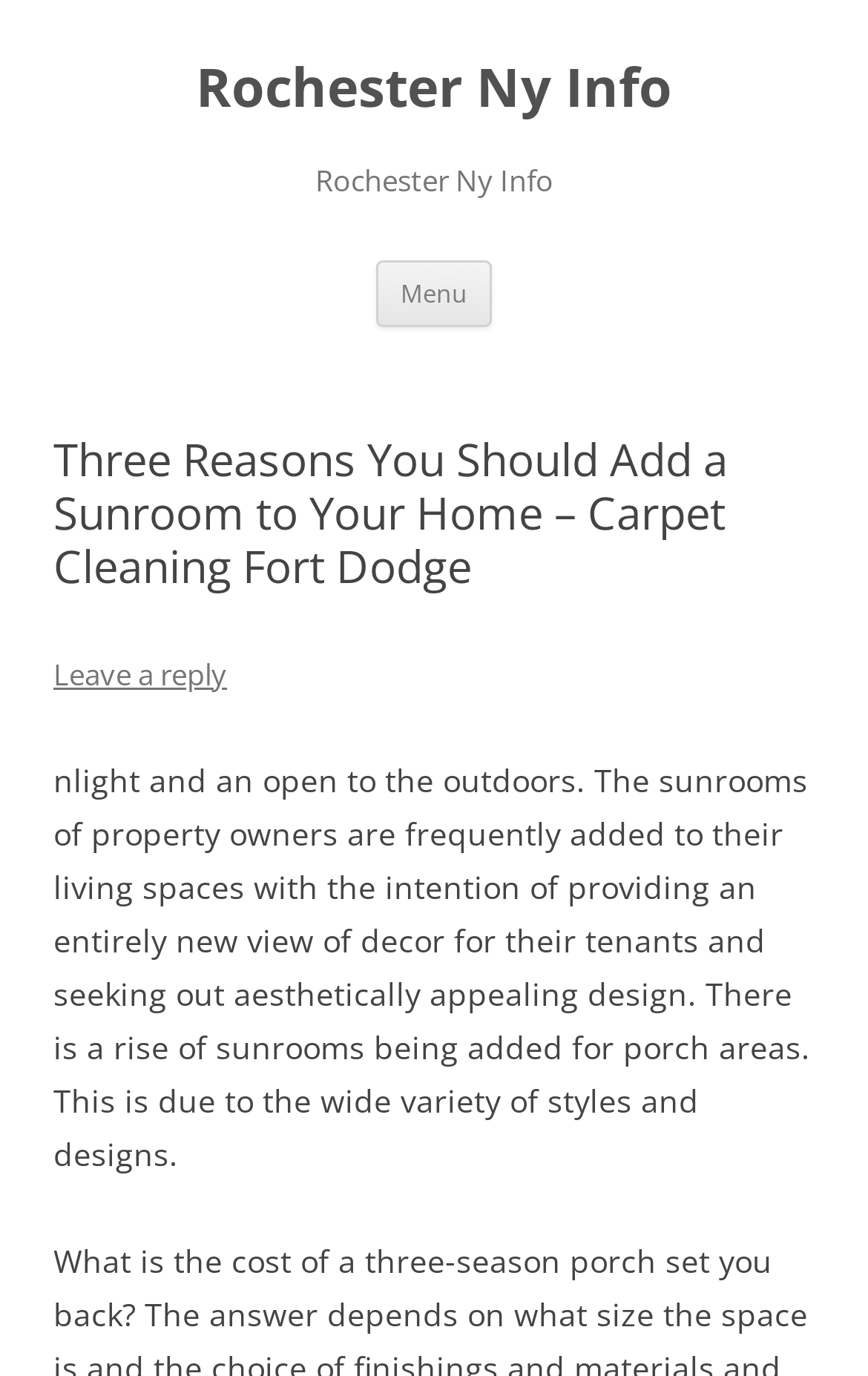Give a concise answer using one word or a phrase to the following question:
What is the focus of the webpage?

Sunrooms